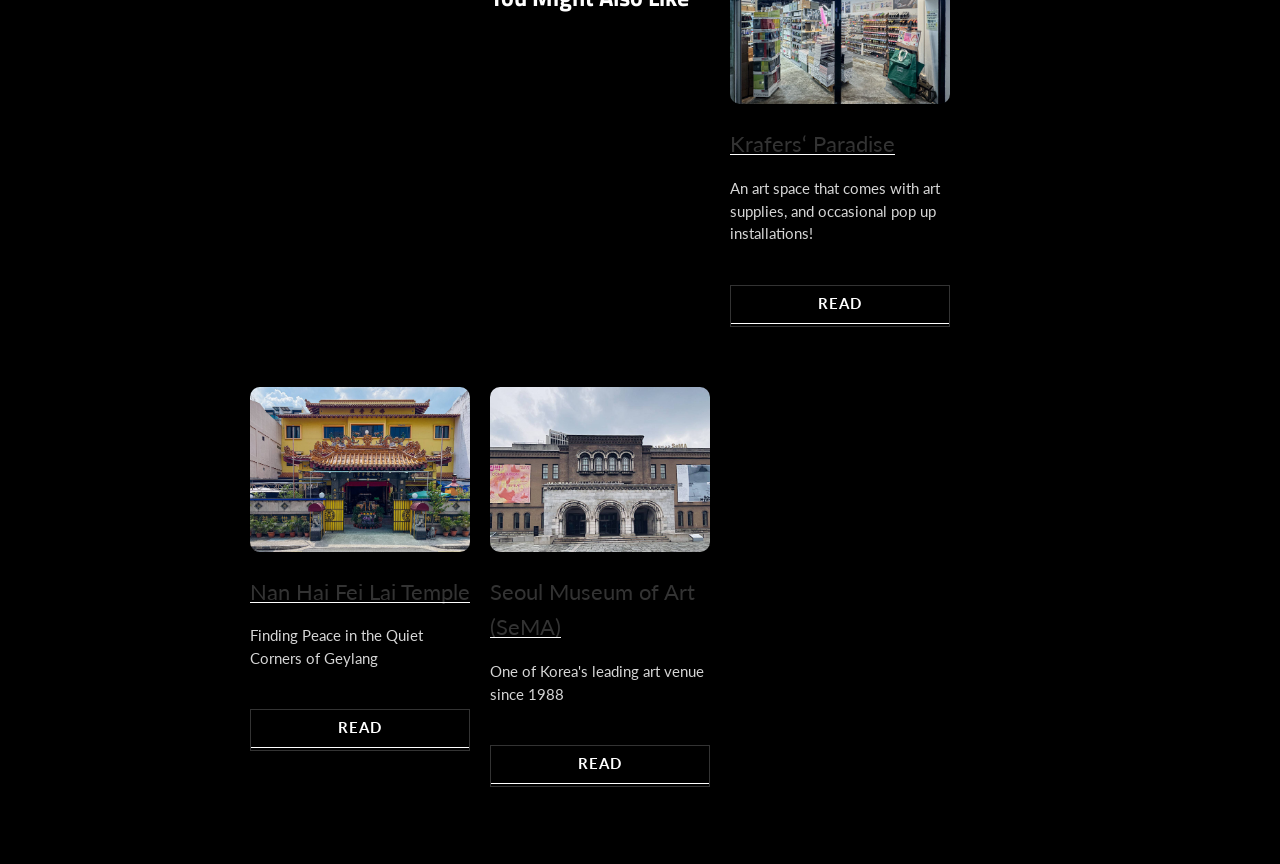Use a single word or phrase to answer the question:
How many links are there on the webpage?

6